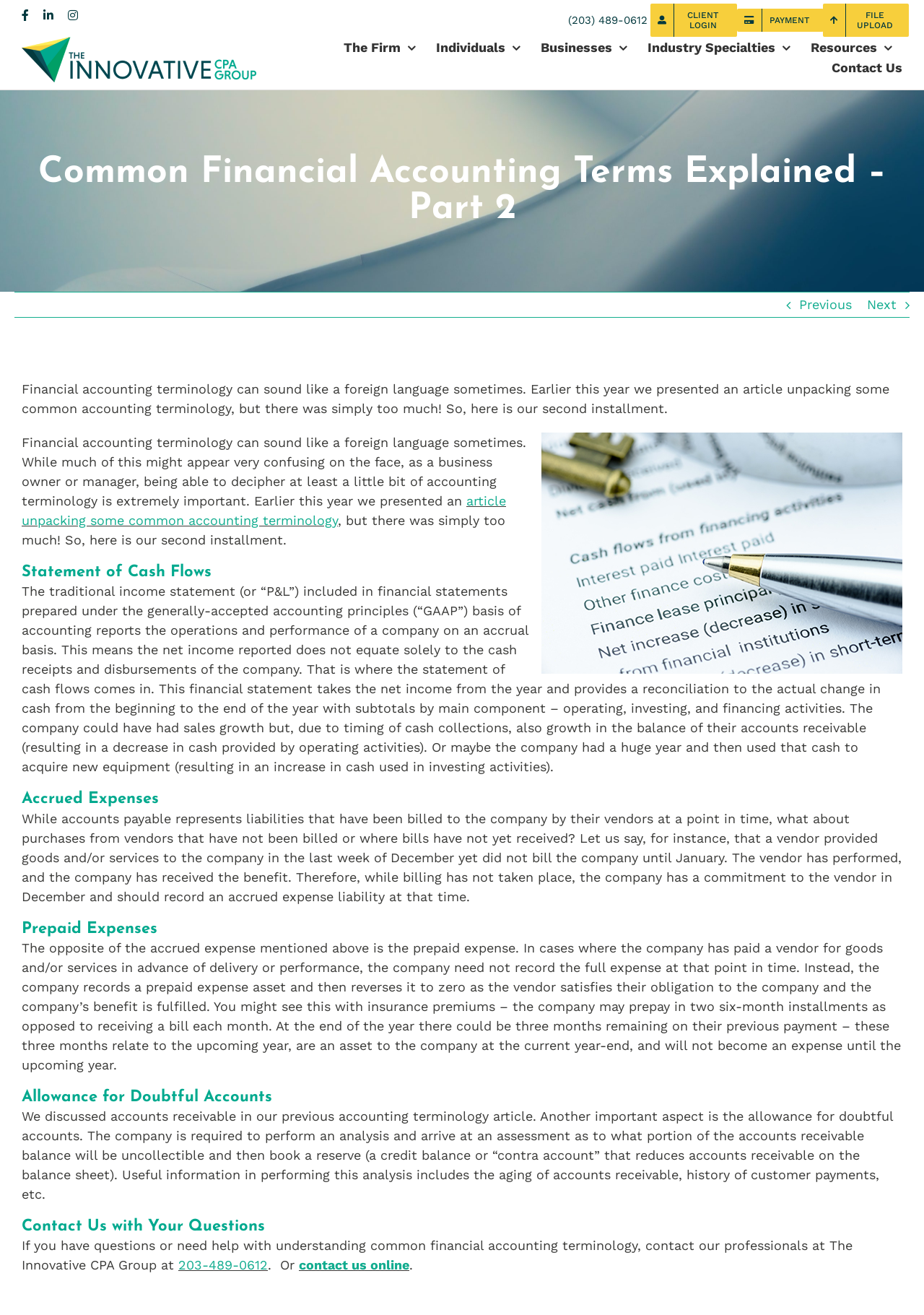Please specify the coordinates of the bounding box for the element that should be clicked to carry out this instruction: "Read the previous article". The coordinates must be four float numbers between 0 and 1, formatted as [left, top, right, bottom].

[0.865, 0.223, 0.922, 0.241]